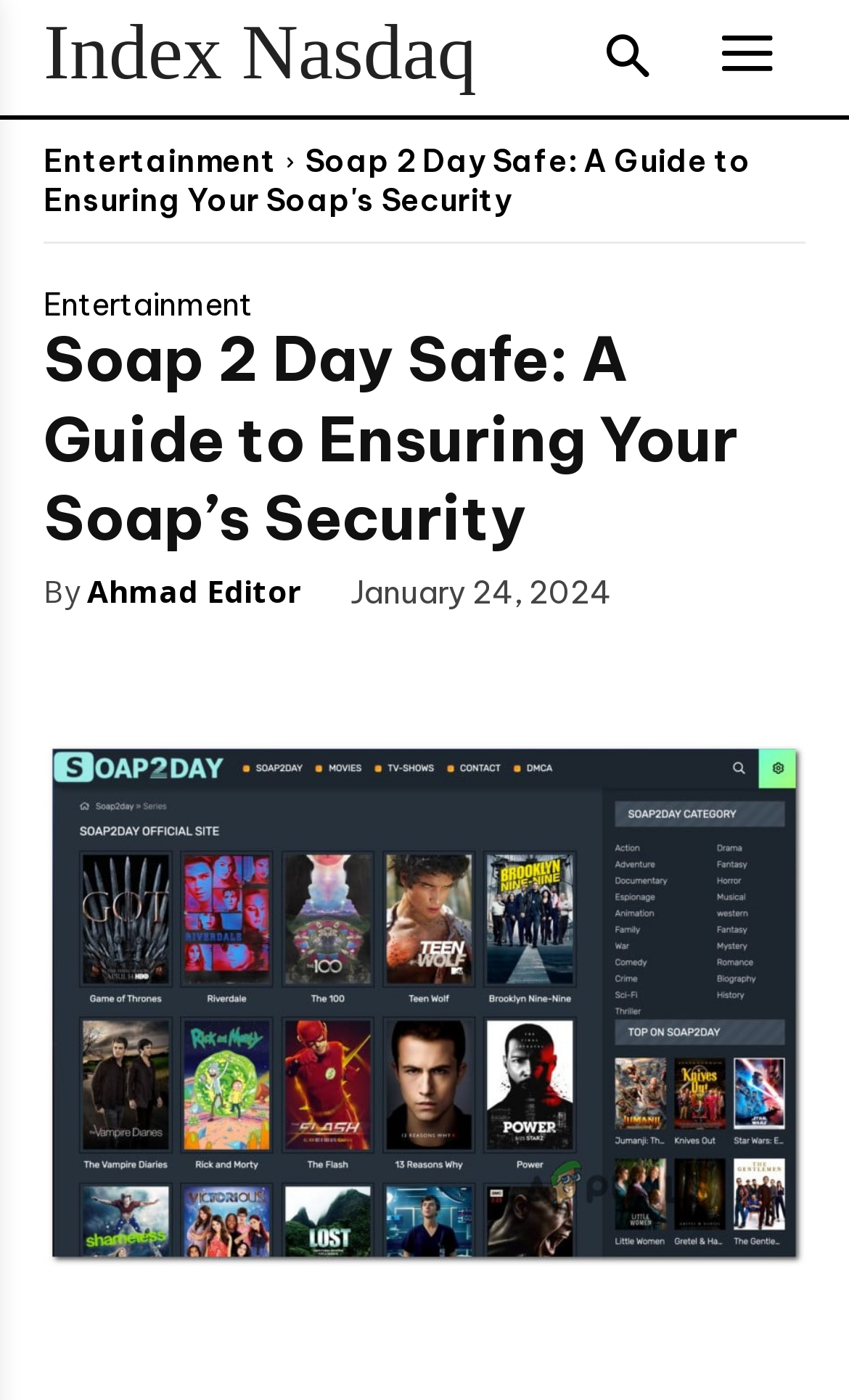Could you specify the bounding box coordinates for the clickable section to complete the following instruction: "read the article by Ahmad Editor"?

[0.103, 0.4, 0.354, 0.446]